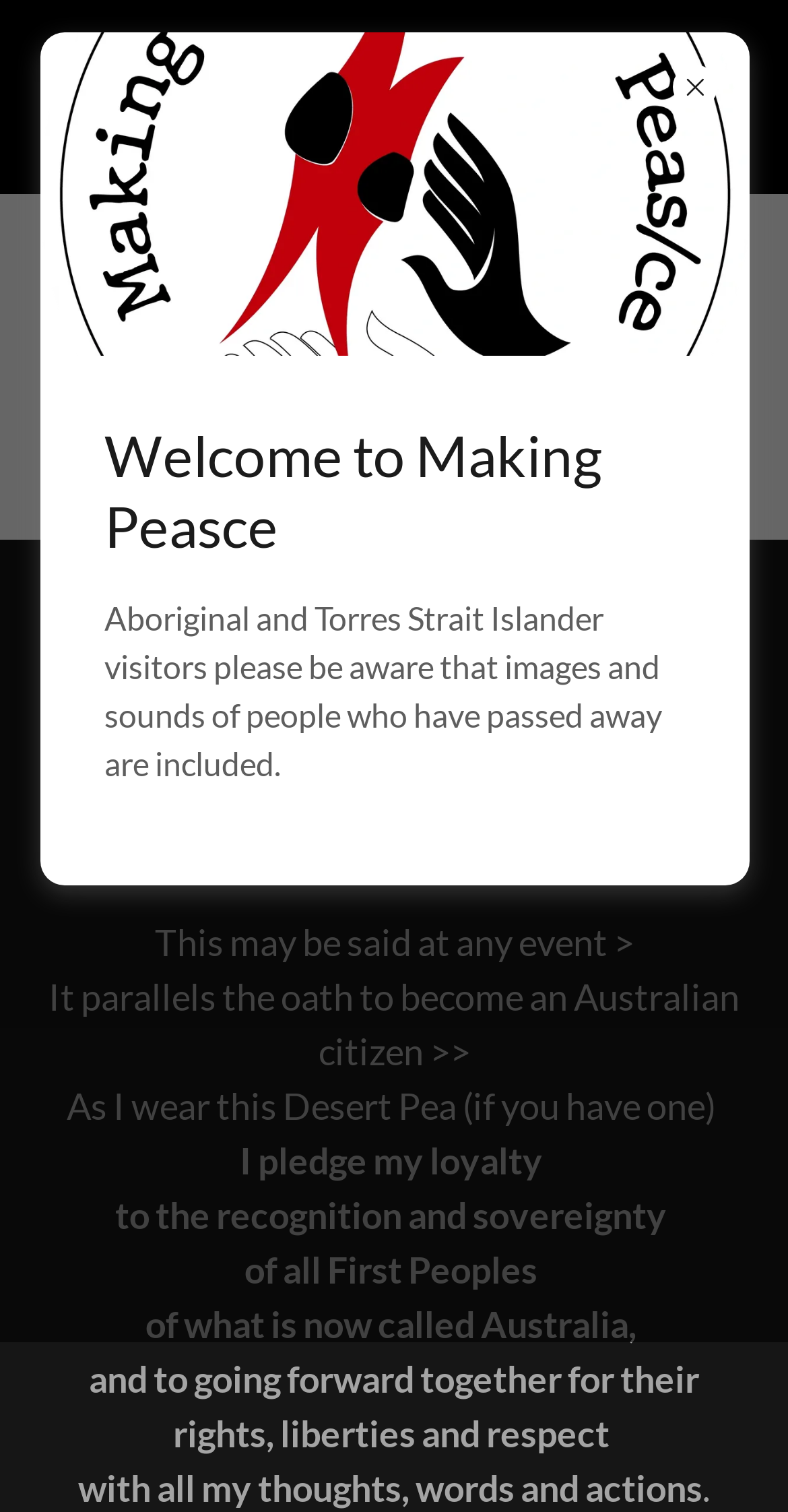What is the purpose of the 'Making Peas/ce' link?
Using the image, respond with a single word or phrase.

To navigate to a related page